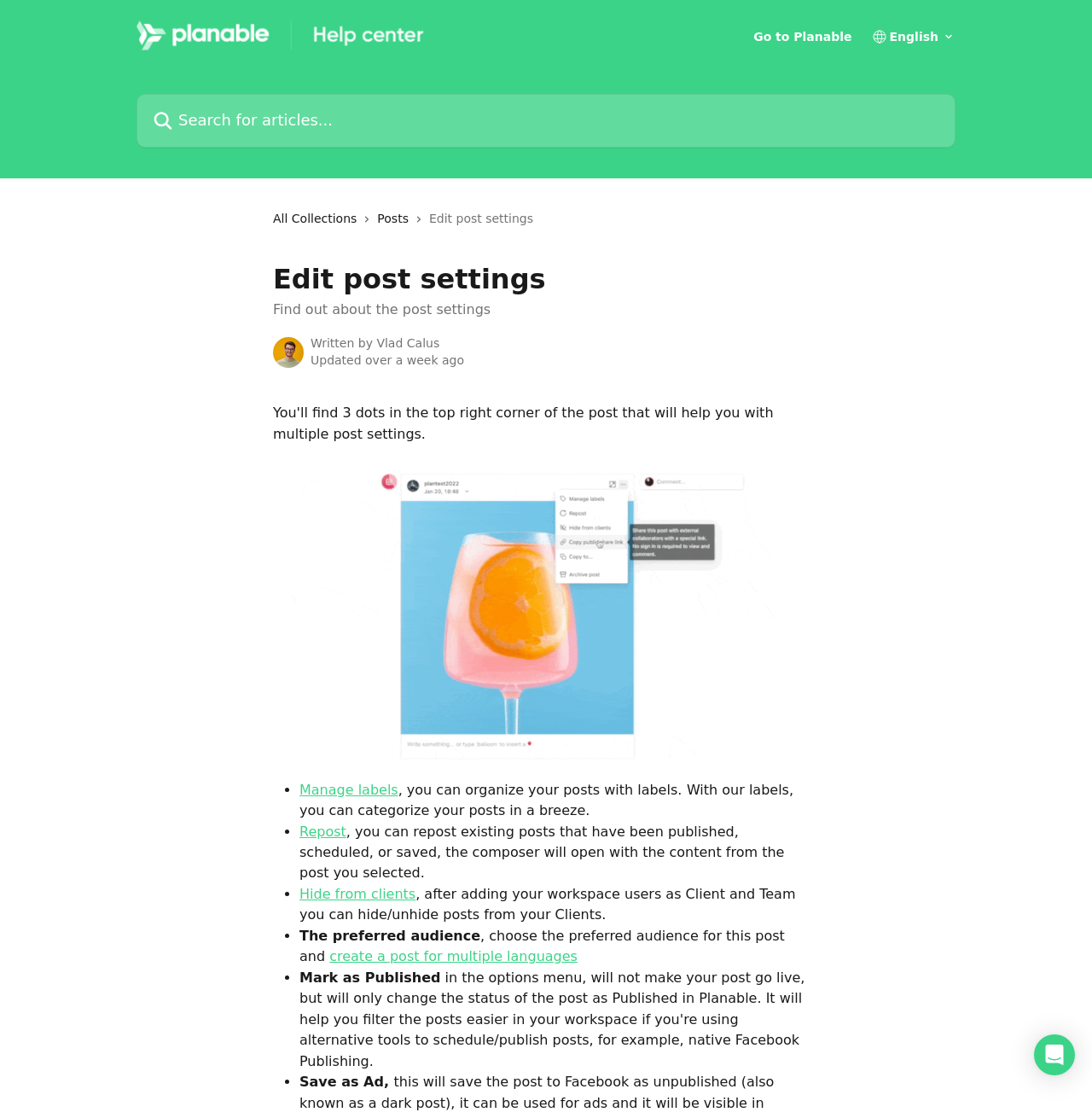What is the 'Save as Ad' feature used for?
Please answer the question with a detailed and comprehensive explanation.

The 'Save as Ad' feature is used to save a post as an ad, allowing users to create an advertisement from their post content.